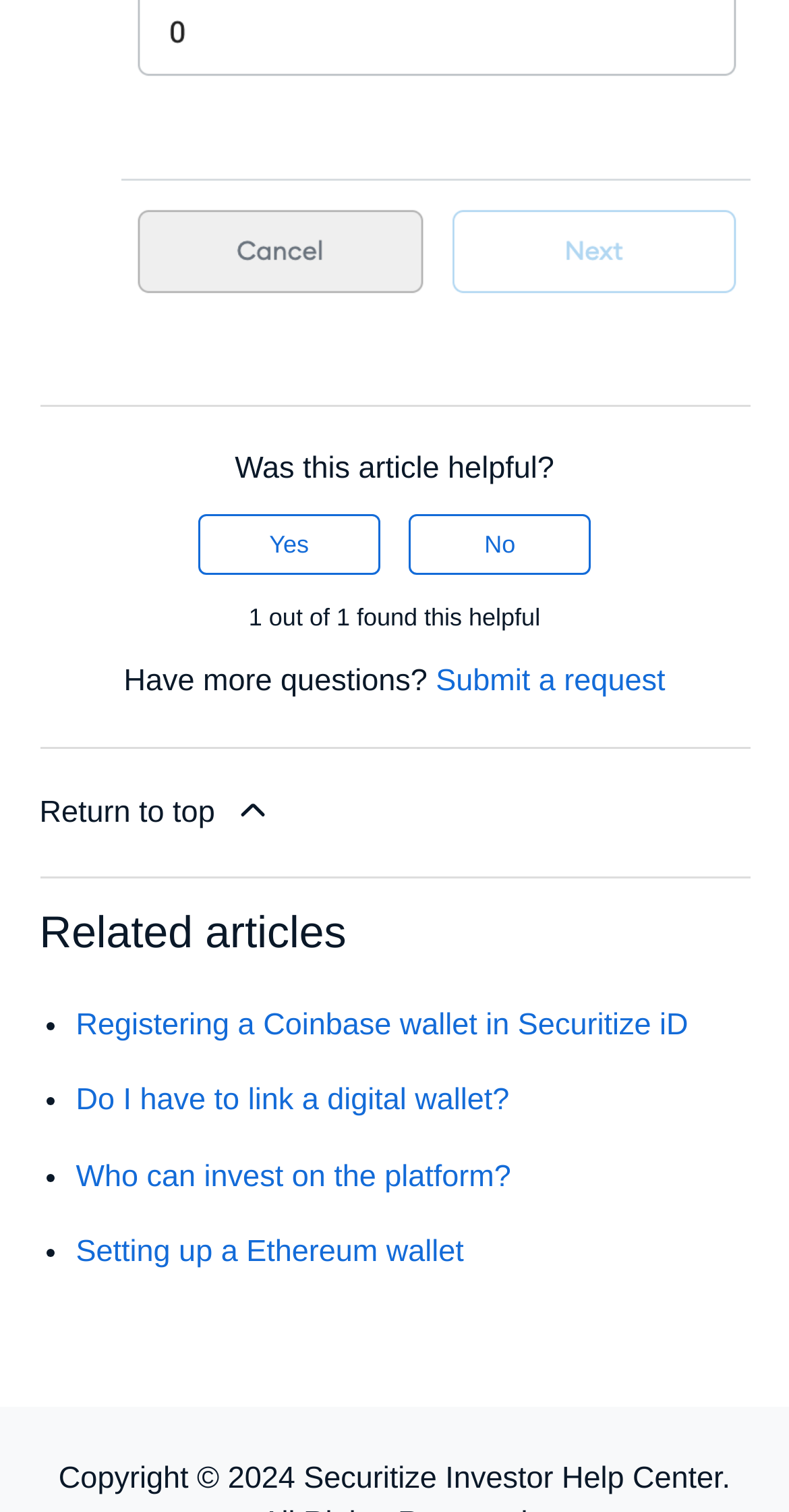Given the element description: "Menu and widgets", predict the bounding box coordinates of this UI element. The coordinates must be four float numbers between 0 and 1, given as [left, top, right, bottom].

None